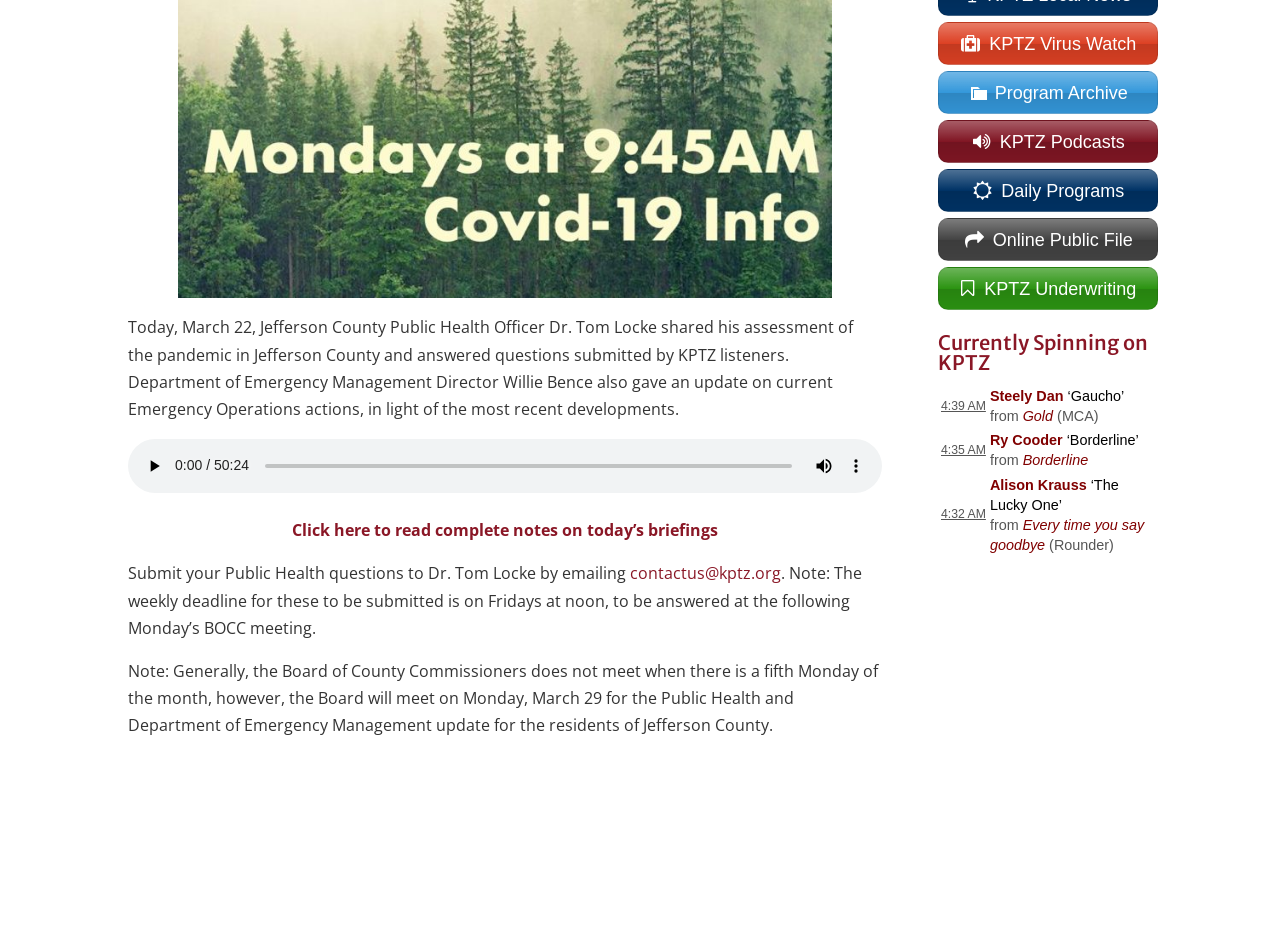Find the bounding box coordinates corresponding to the UI element with the description: "bavotasan.com". The coordinates should be formatted as [left, top, right, bottom], with values as floats between 0 and 1.

None